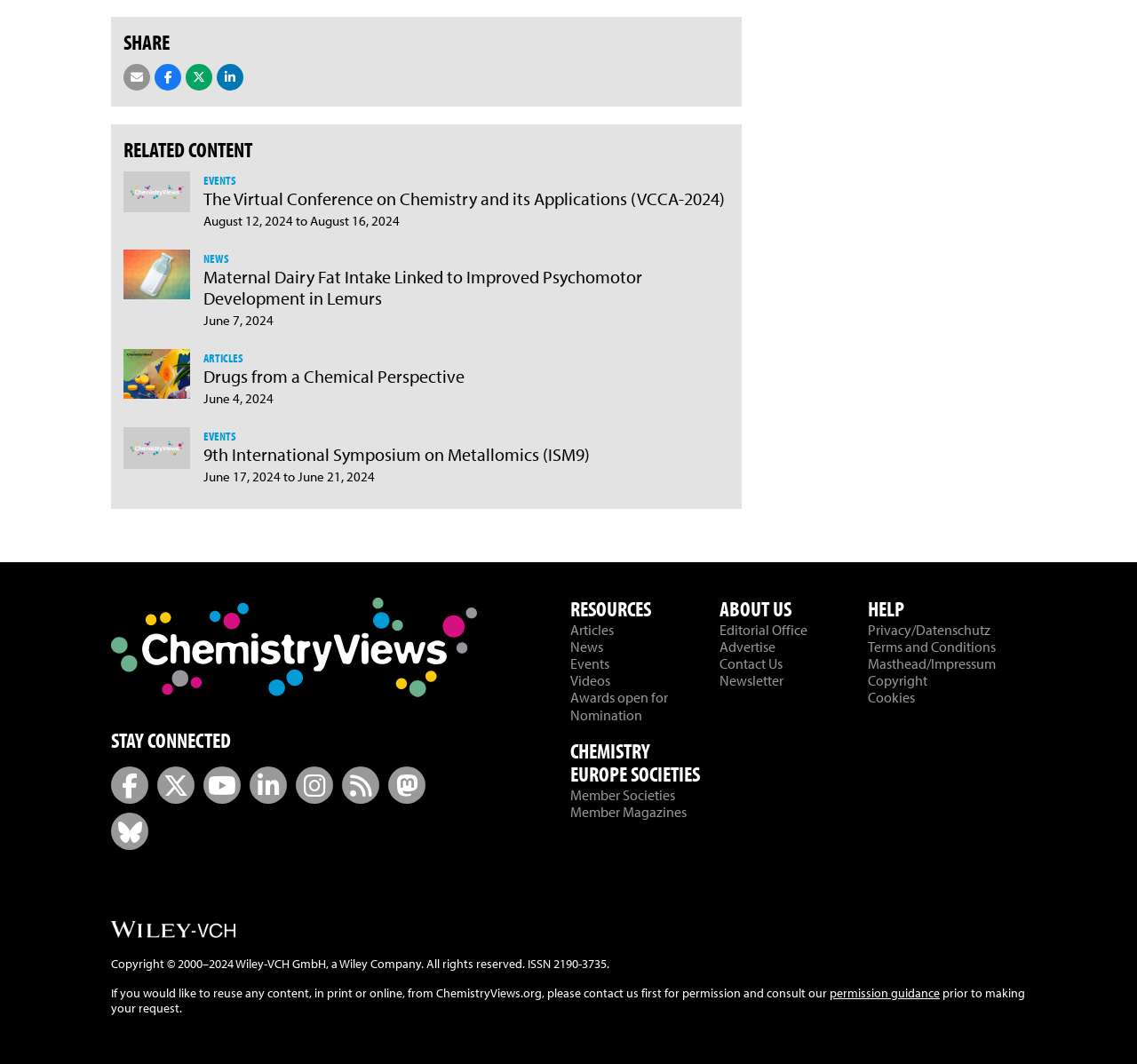Please identify the bounding box coordinates of the area that needs to be clicked to fulfill the following instruction: "Share on Email."

[0.109, 0.06, 0.132, 0.085]